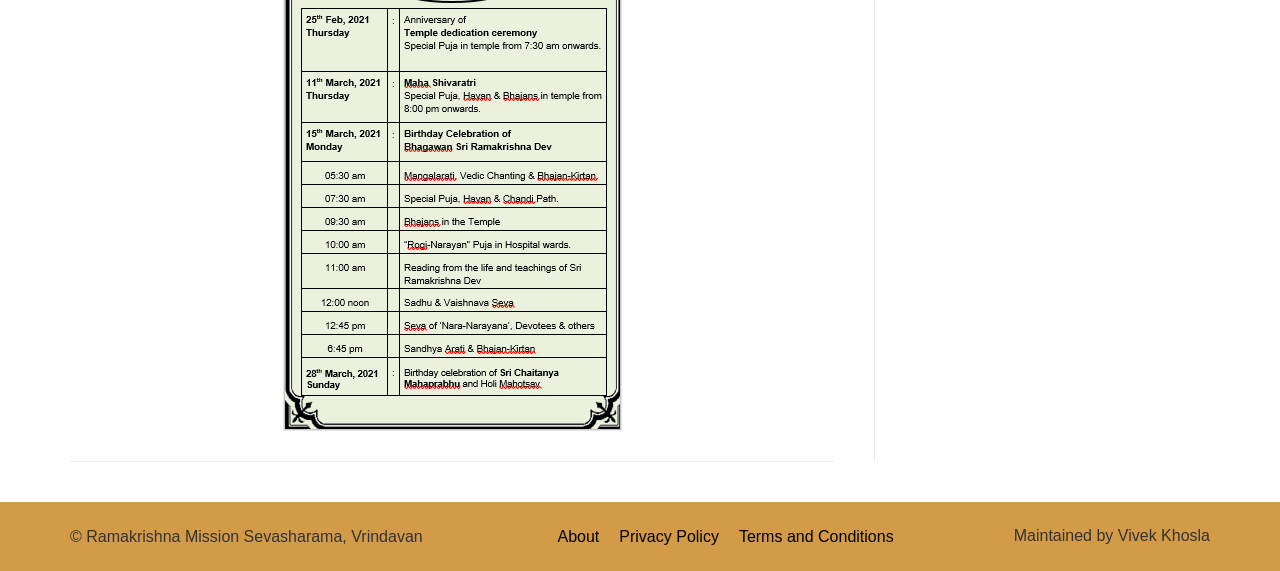Using the description: "Youtube", determine the UI element's bounding box coordinates. Ensure the coordinates are in the format of four float numbers between 0 and 1, i.e., [left, top, right, bottom].

None